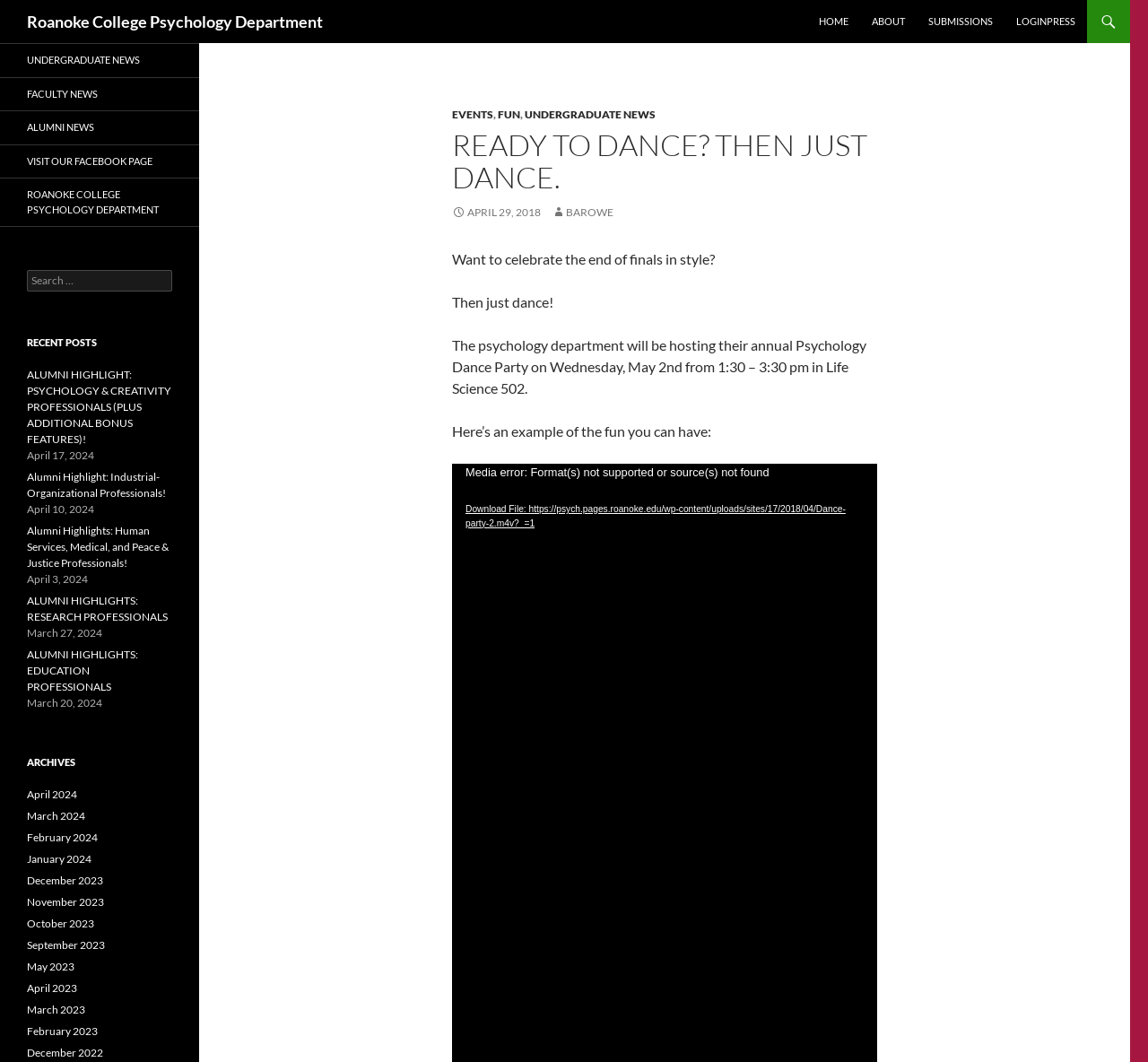Can you find the bounding box coordinates of the area I should click to execute the following instruction: "Search for something"?

[0.023, 0.254, 0.15, 0.274]